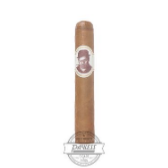Detail every aspect of the image in your description.

The image features a cigar from the Caldwell Cigars brand, specifically the "Blind Man's Bluff Connecticut Magnum." This cigar is characterized by its smooth, light-brown wrapper and classic design, which includes an elegantly styled band featuring an illustration of a man. Representing a blend of A and B-Grade tobaccos, this cigar provides a flavorful yet affordable experience, fitting well within the Caldwell collection. The overall appearance conveys a sense of quality and craftsmanship, making it an appealing choice for both seasoned cigar enthusiasts and newcomers alike.